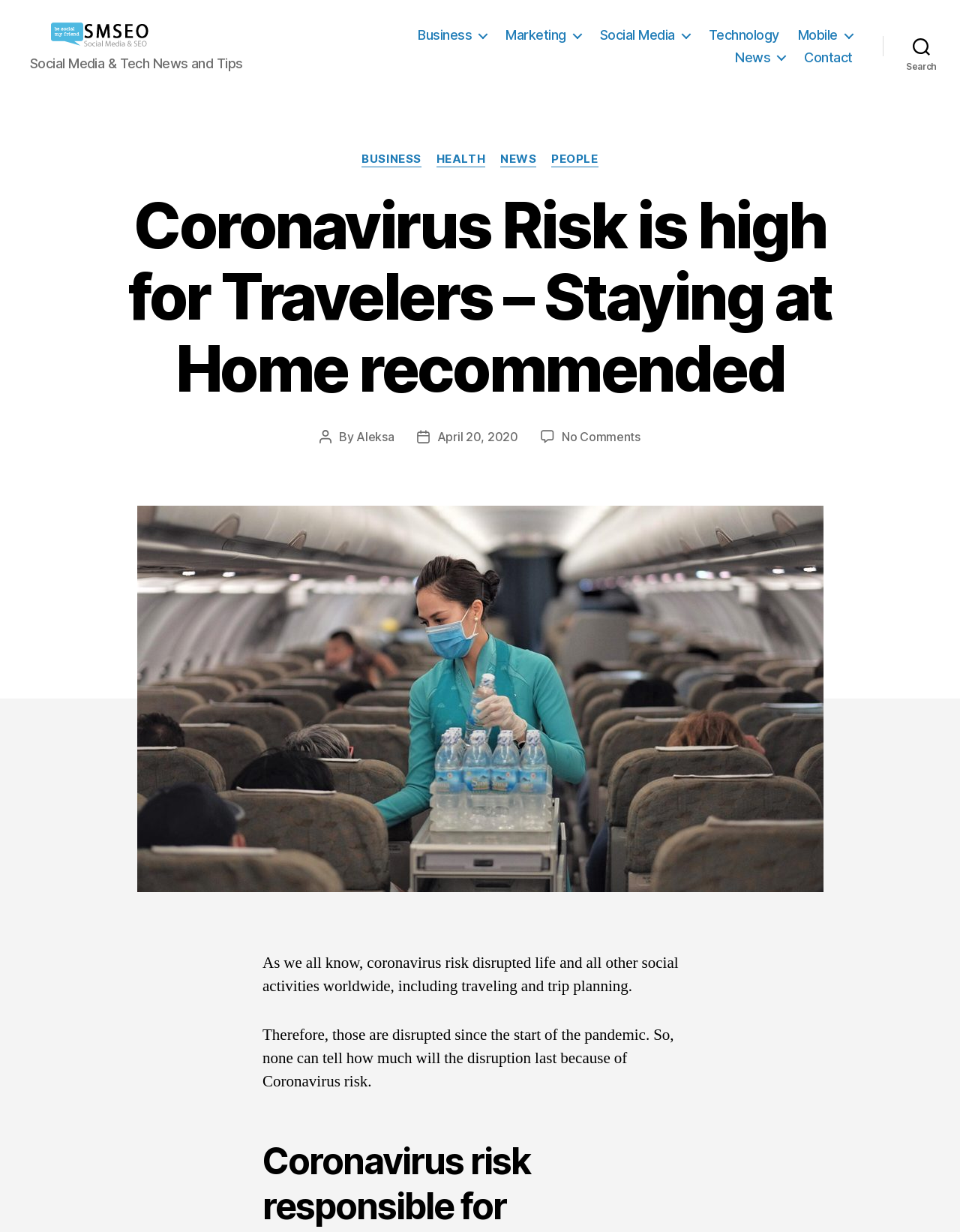Calculate the bounding box coordinates of the UI element given the description: "Social Media".

[0.625, 0.022, 0.719, 0.035]